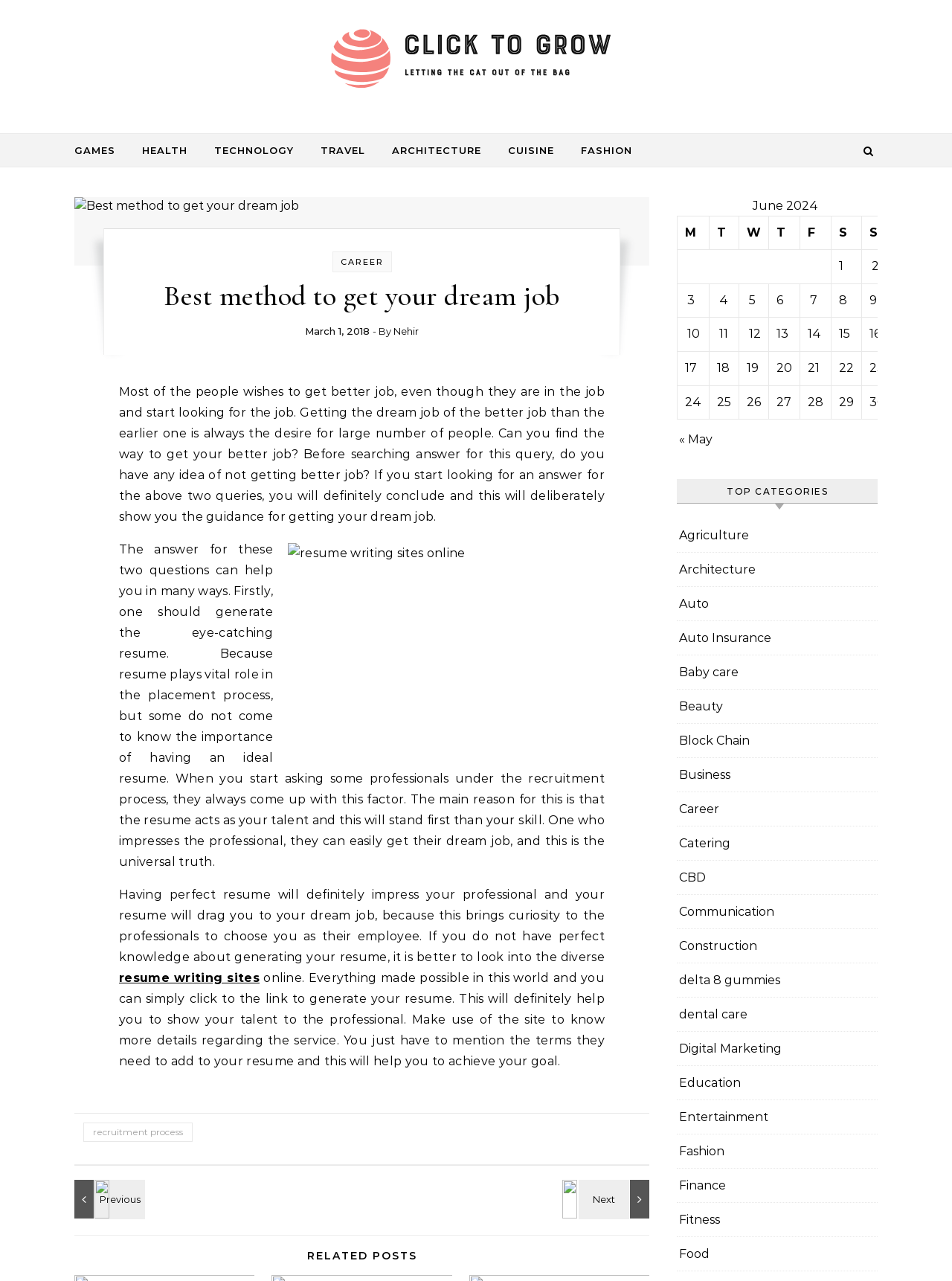Please specify the bounding box coordinates for the clickable region that will help you carry out the instruction: "Click on the 'recruitment process' link".

[0.088, 0.876, 0.202, 0.891]